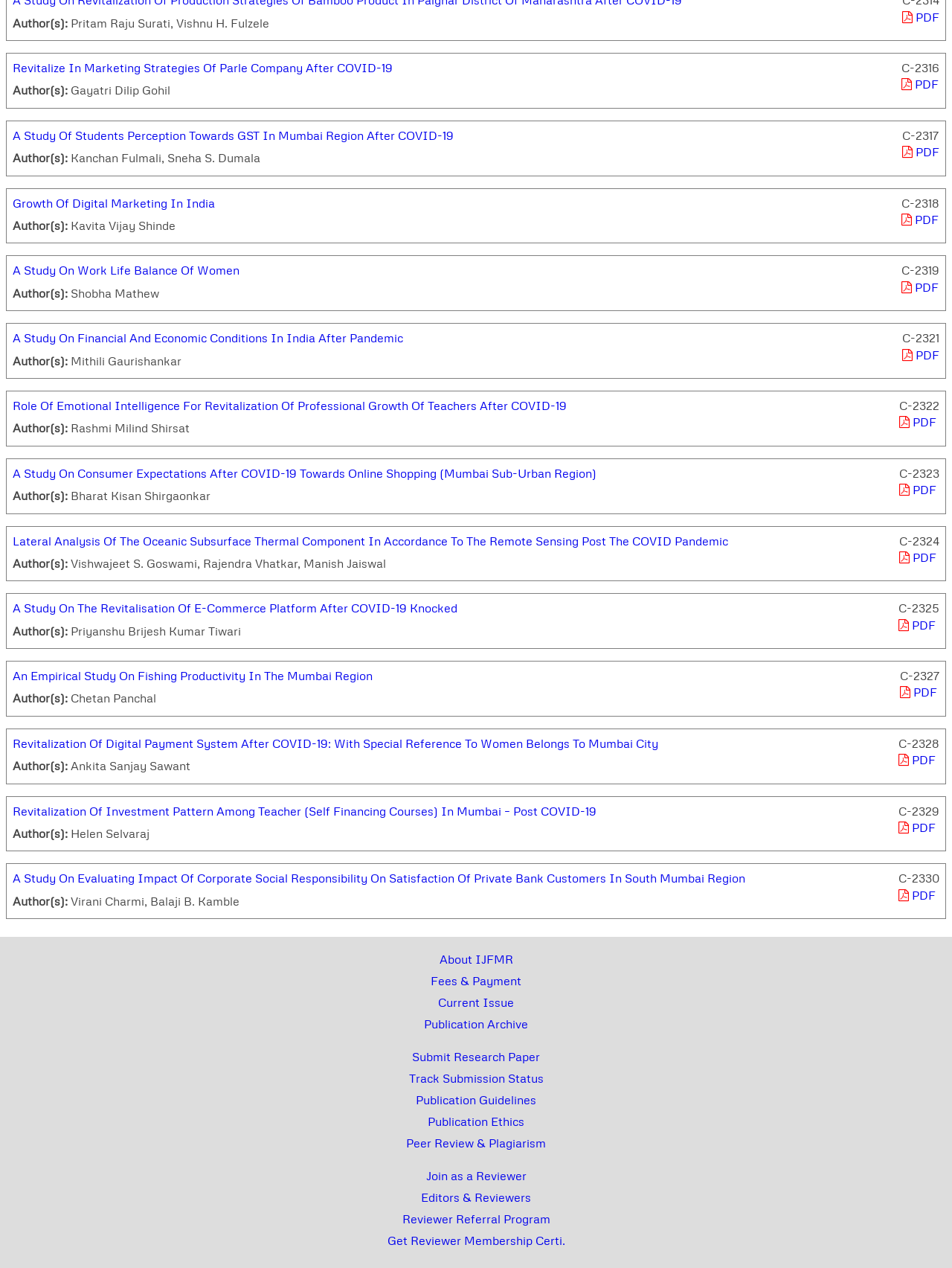Identify the bounding box coordinates of the section that should be clicked to achieve the task described: "View the current issue".

[0.46, 0.784, 0.54, 0.796]